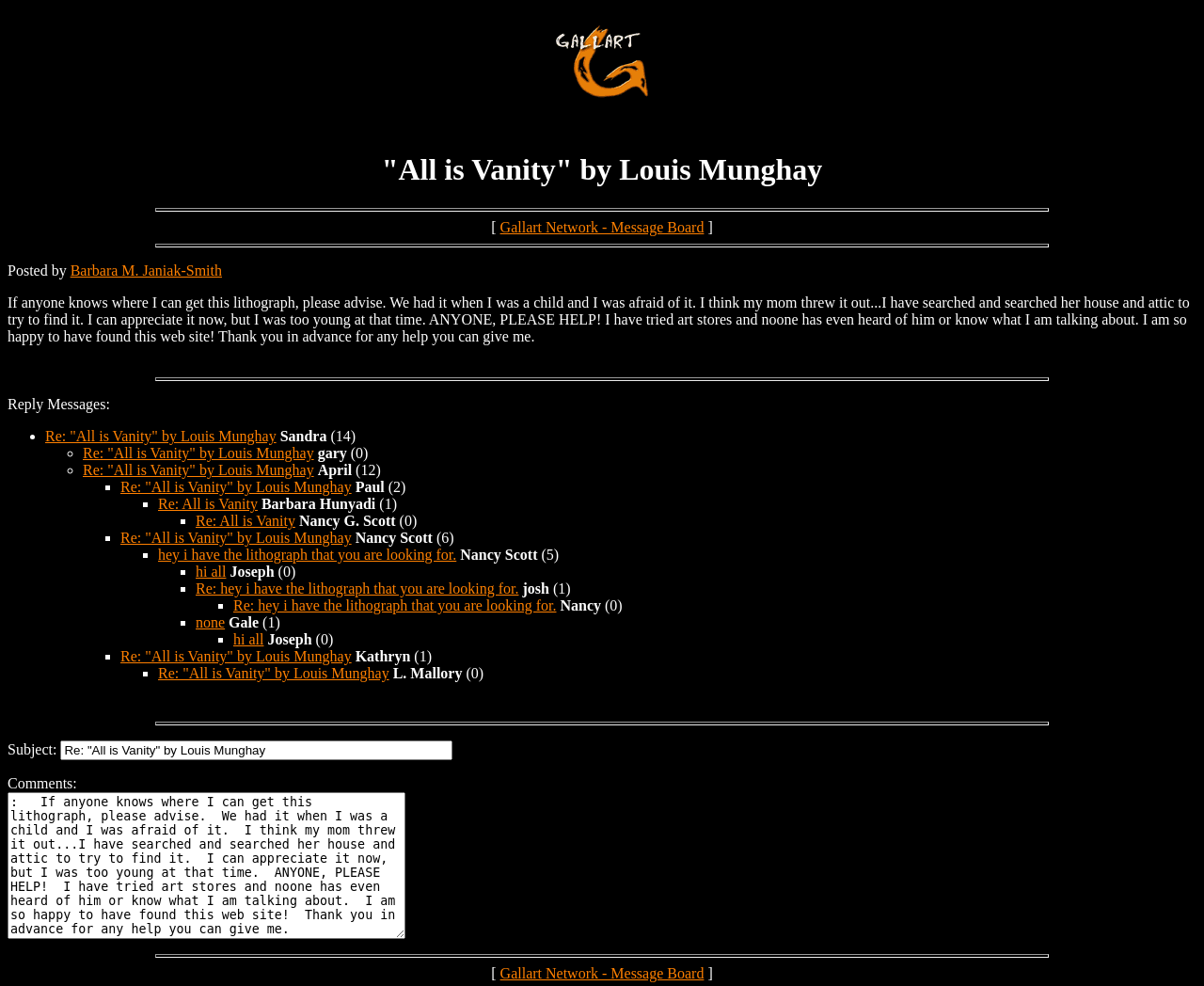Locate the coordinates of the bounding box for the clickable region that fulfills this instruction: "View the reply by Paul".

[0.1, 0.486, 0.292, 0.502]